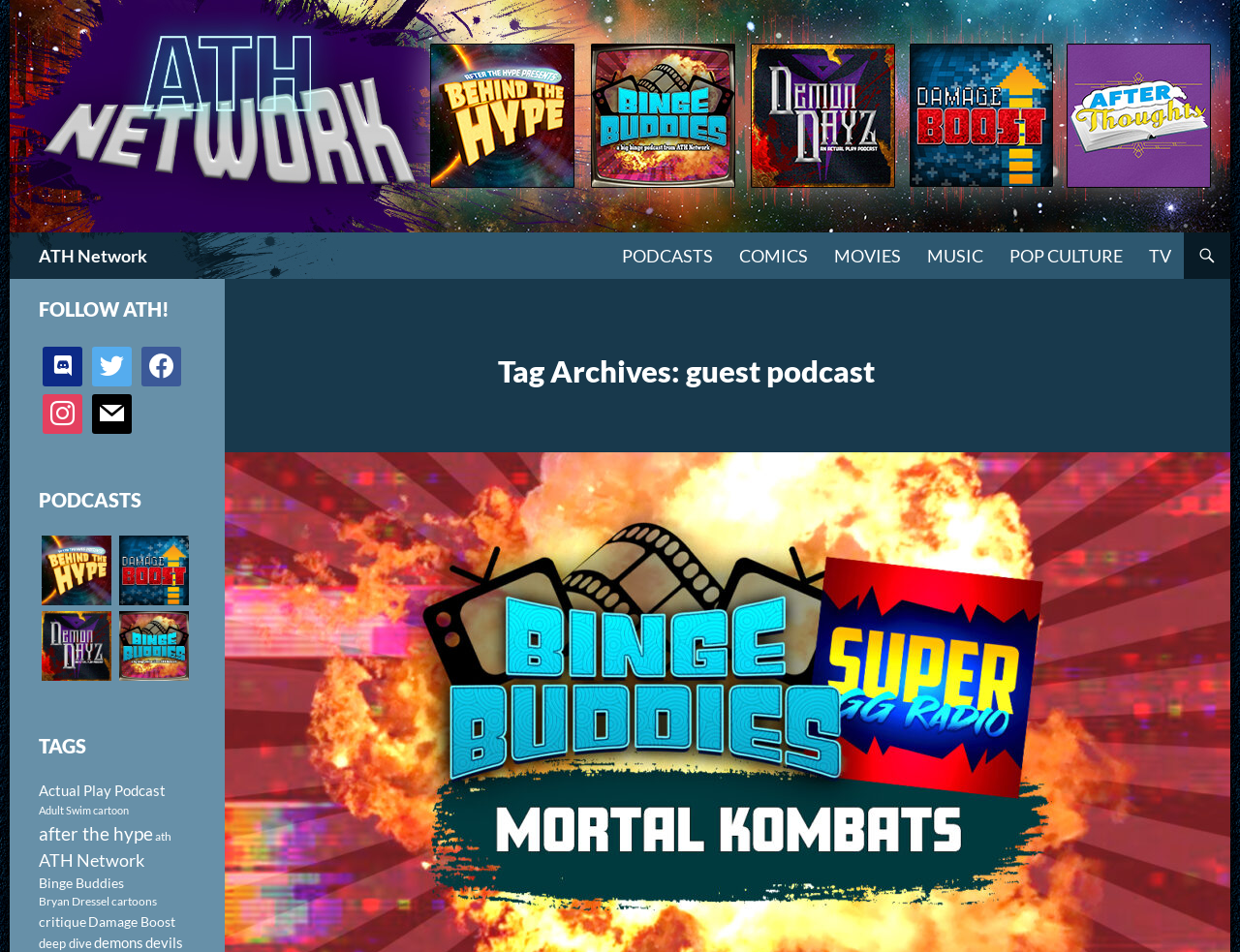How many logo links are there?
Please ensure your answer to the question is detailed and covers all necessary aspects.

There are four logo links, which can be found in the middle of the webpage. They are all labeled as 'logo' and have the same image.